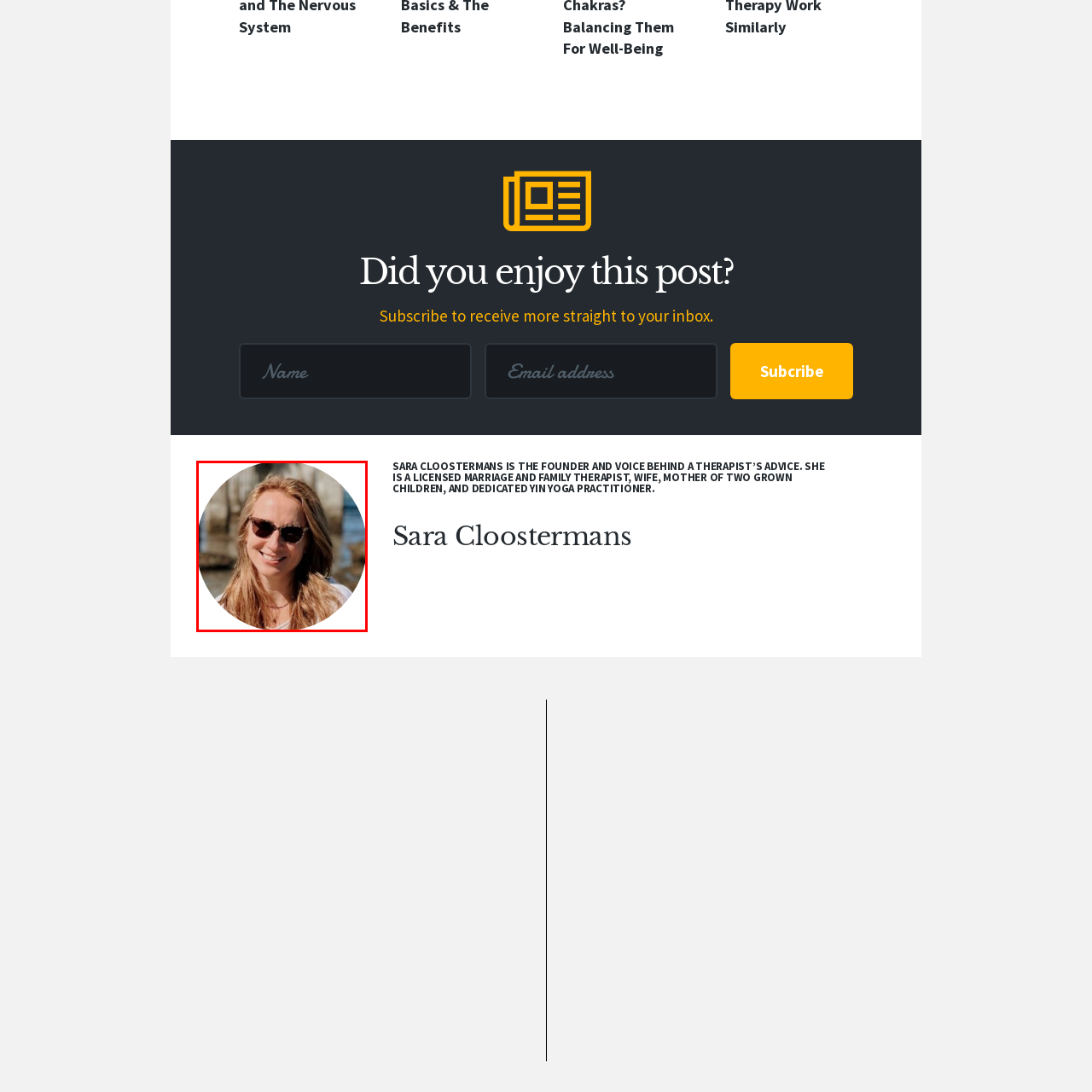Concentrate on the image highlighted by the red boundary and deliver a detailed answer to the following question, using the information from the image:
What is the woman's profession?

According to the context, the woman, Sara Cloostermans, is a licensed marriage and family therapist, which is evident from her introduction as the founder and voice behind the platform 'A Therapist’s Advice'.